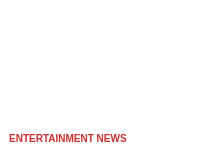Please respond to the question with a concise word or phrase:
Who is the perspective of the article from?

Zendaya's stylist